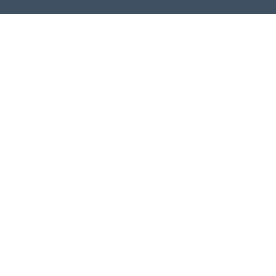Could you please study the image and provide a detailed answer to the question:
What is the purpose of the visual piece 'Refuge'?

The visual piece 'Refuge' serves as a poignant reminder of hope and trust, inviting contemplation on the idea of finding refuge in faith, which is its primary purpose according to the caption.